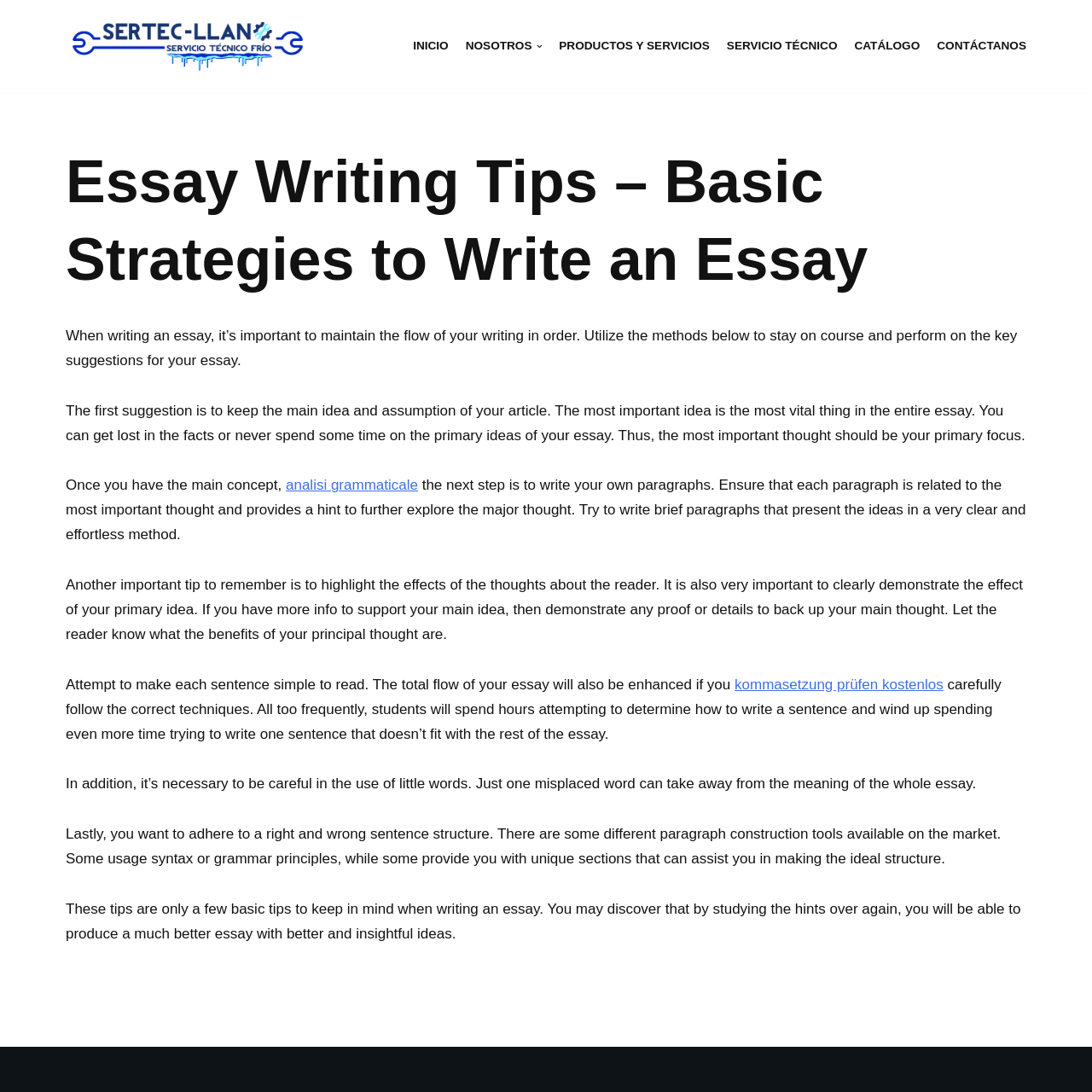Locate the bounding box coordinates of the element that should be clicked to execute the following instruction: "Click on the 'Careers' link".

None